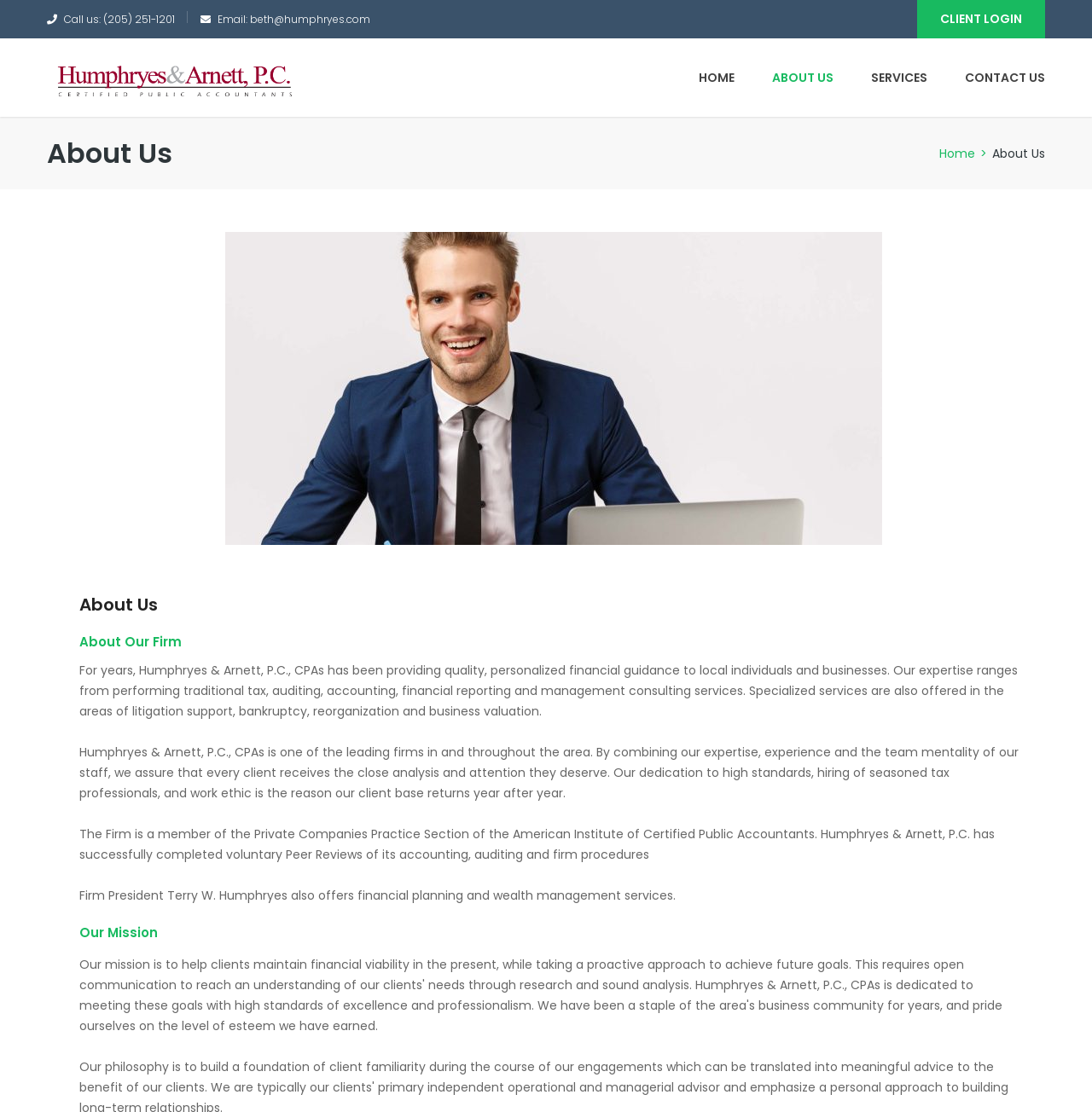Based on the element description "title="Humphryes & Arnett, P.C., CPAs"", predict the bounding box coordinates of the UI element.

[0.043, 0.061, 0.277, 0.076]